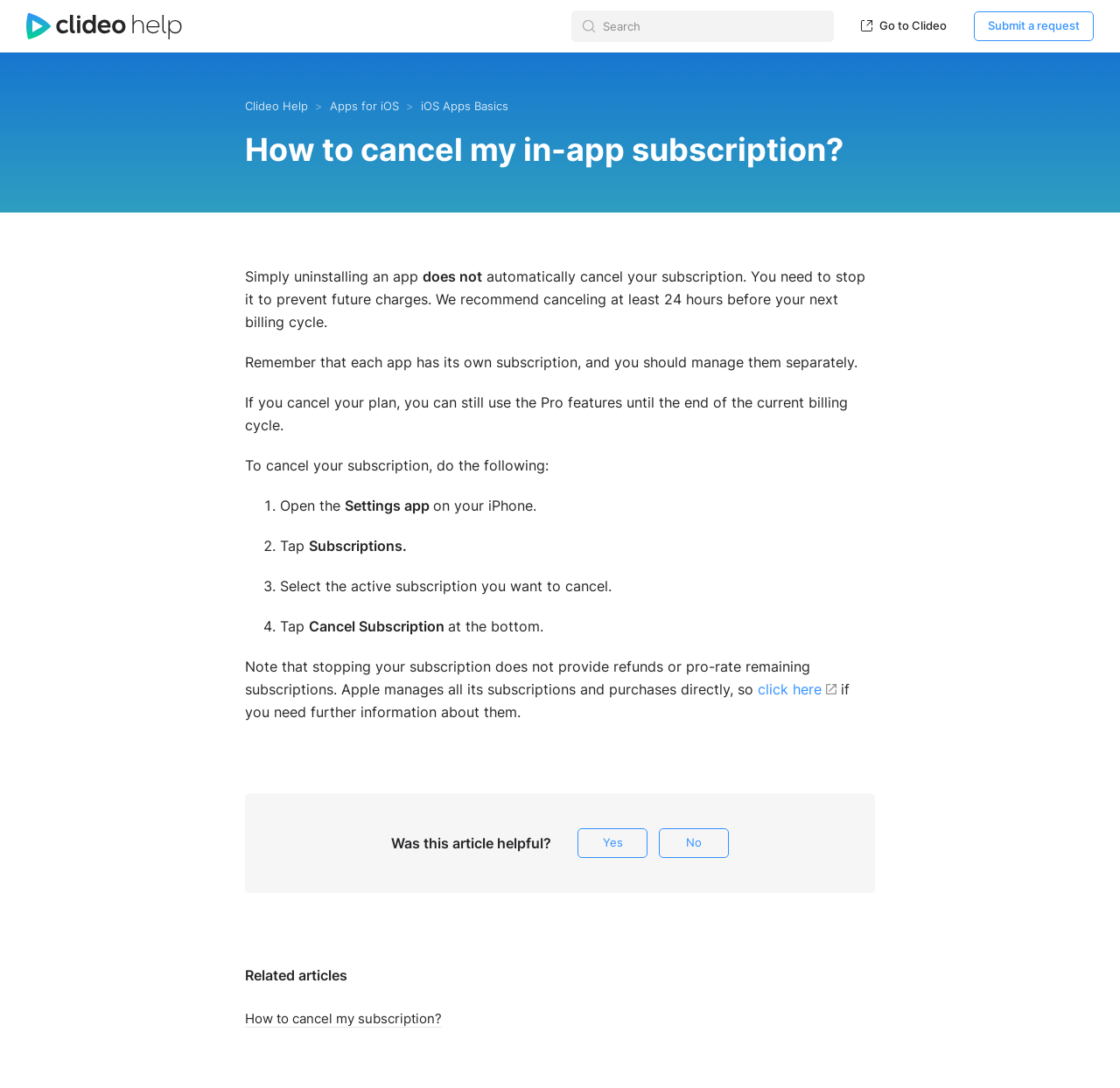Produce an extensive caption that describes everything on the webpage.

The webpage is a help center article titled "How to cancel my in-app subscription?" from Clideo Help. At the top left, there is a link to the Clideo Help home page, accompanied by a small image. Next to it, there is a search bar with a search box and a magnifying glass icon. On the top right, there are two links: "Go to Clideo" and "Submit a request", each accompanied by a small image.

Below the top navigation, there is a header section with a list of links, including "Clideo Help", "Apps for iOS", and "iOS Apps Basics". The main article title "How to cancel my in-app subscription?" is displayed prominently in the center of the page.

The article content is divided into several sections. The first section explains that simply uninstalling an app does not cancel the subscription and provides a recommendation to cancel at least 24 hours before the next billing cycle. The second section provides step-by-step instructions on how to cancel a subscription, including opening the Settings app, tapping Subscriptions, selecting the active subscription, and tapping Cancel Subscription.

There is a note at the bottom of the article stating that stopping a subscription does not provide refunds or pro-rate remaining subscriptions, and provides a link to learn more about Apple's subscription management. The article concludes with a question "Was this article helpful?" and two buttons to provide feedback: "Yes" and "No".

Finally, there is a section titled "Related articles" with a link to another article titled "How to cancel my subscription?".